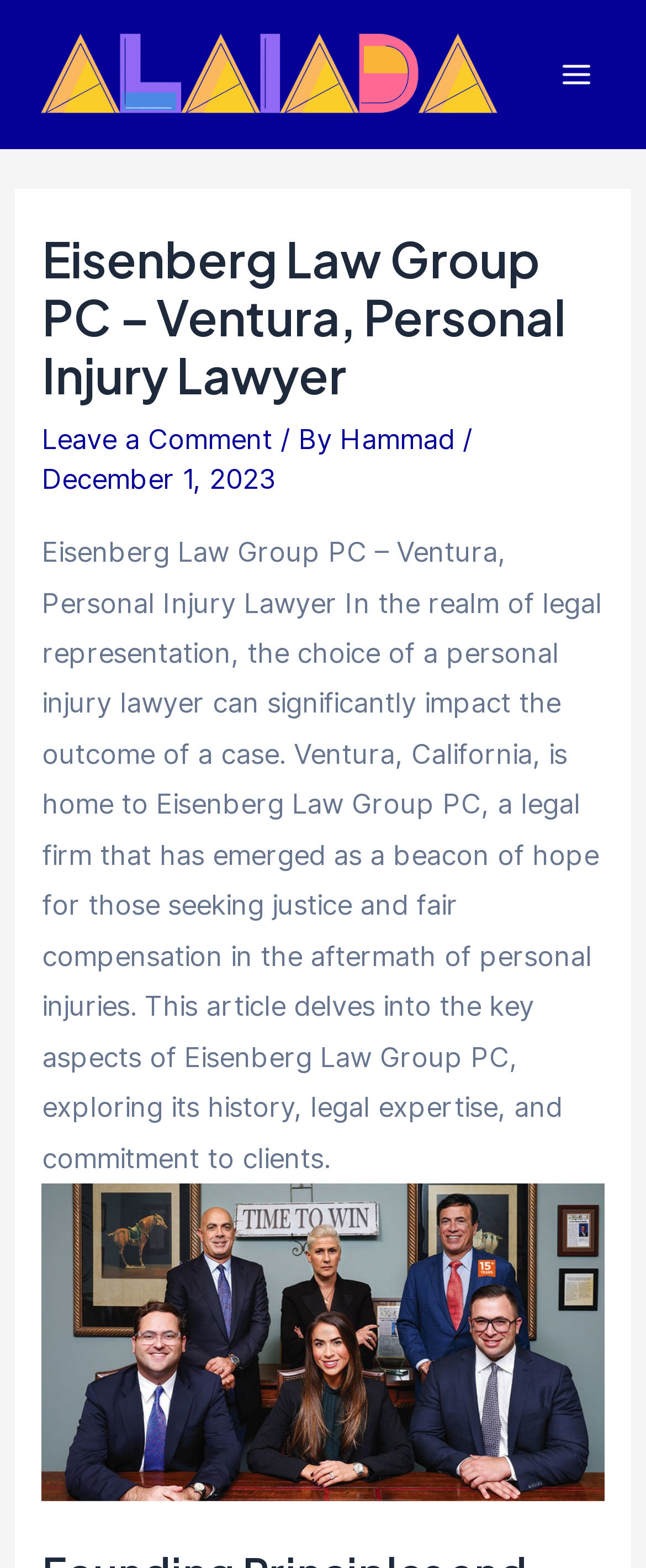Give the bounding box coordinates for this UI element: "Menu and widgets". The coordinates should be four float numbers between 0 and 1, arranged as [left, top, right, bottom].

None